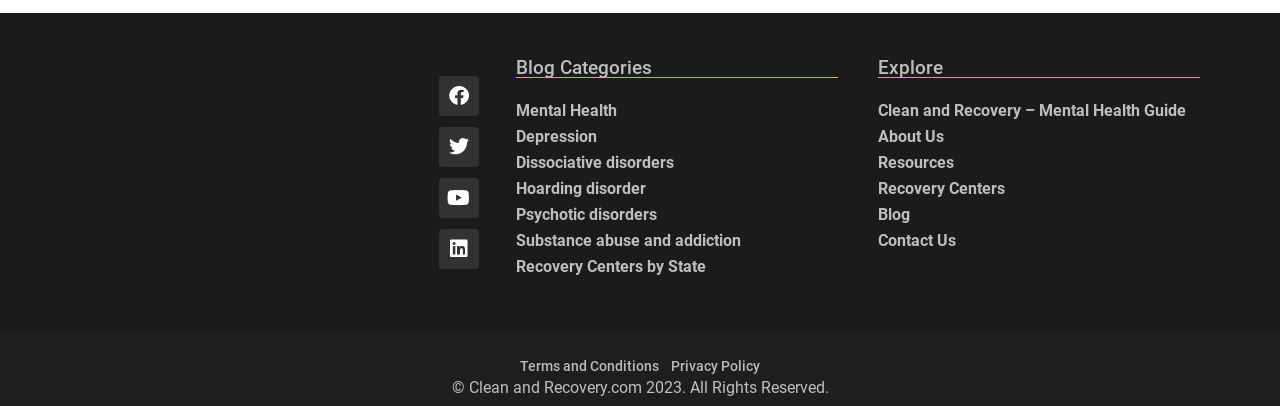Locate the bounding box coordinates of the segment that needs to be clicked to meet this instruction: "Read about depression".

[0.403, 0.305, 0.579, 0.369]